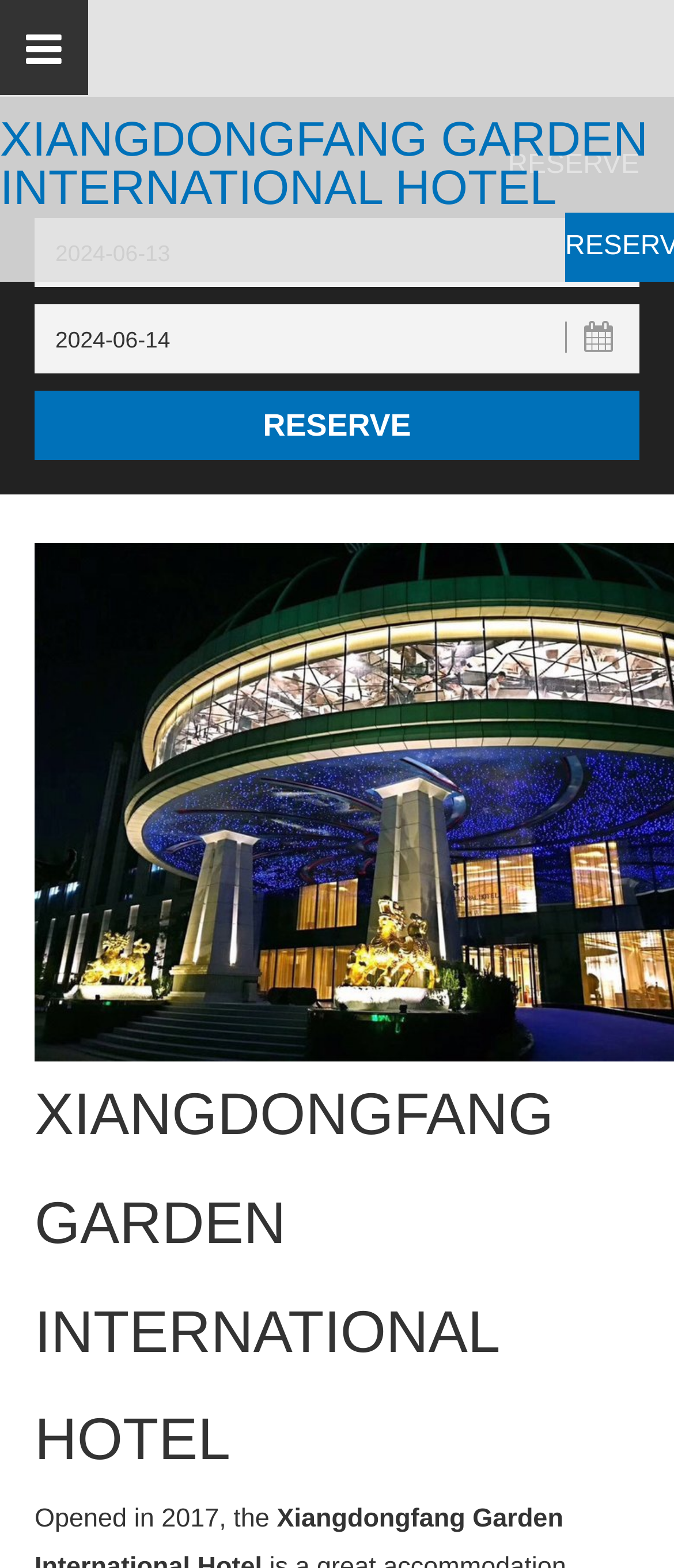What year did the hotel open?
From the screenshot, provide a brief answer in one word or phrase.

2017